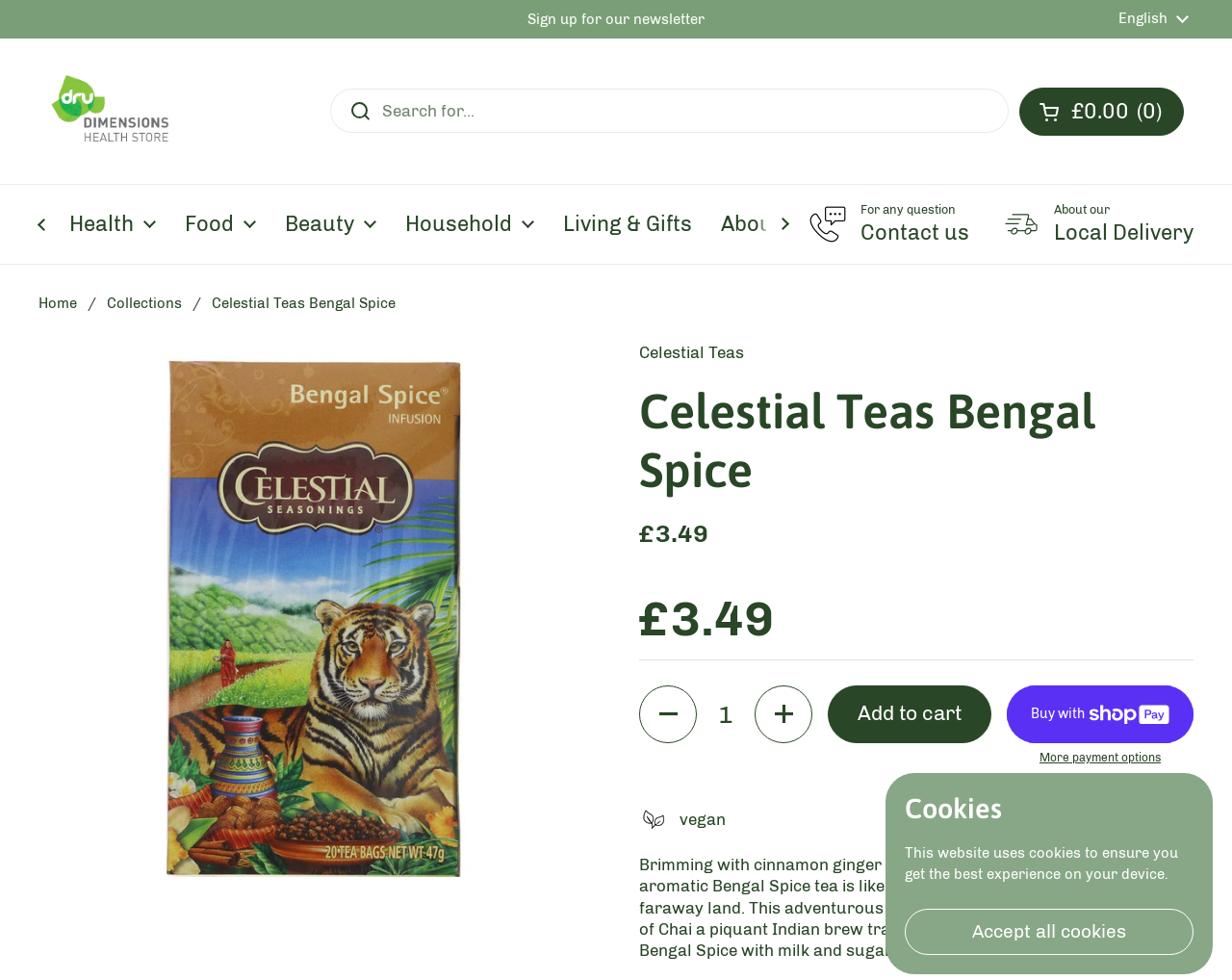Please determine the bounding box coordinates for the UI element described as: "parent_node: Quantity aria-label="Decrease quantity"".

[0.519, 0.699, 0.566, 0.758]